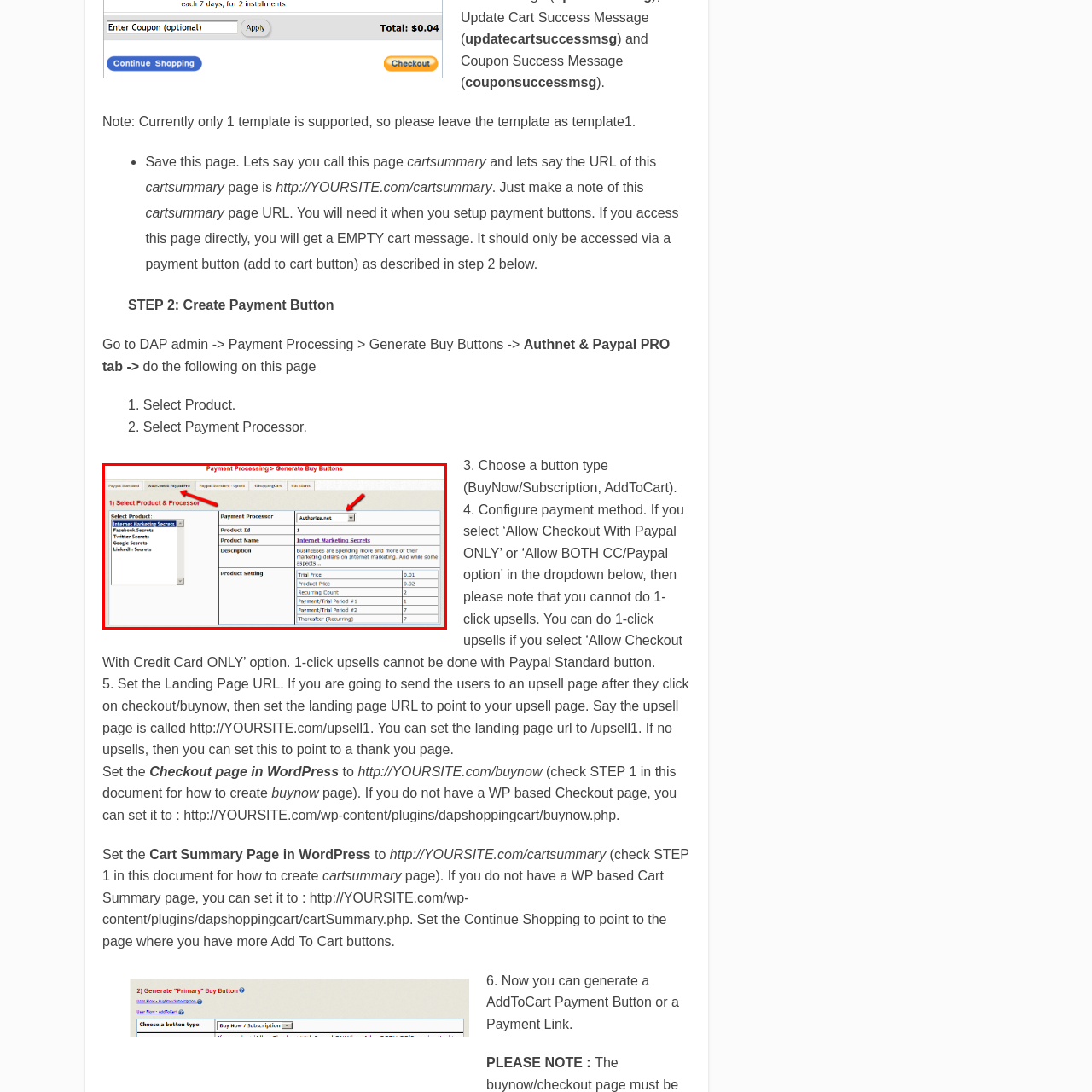Give an in-depth description of the image within the red border.

The image depicts a user interface for the "Payment Processing" section of a web application where users can generate buy buttons. It focuses on the first step, "Select Product & Processor," providing options to choose a product and a payment processor. 

On the left side, the user can select from various products, including "Internet Marketing Secrets," "Facebook Secrets," and others. The right side features fields for the selected product, showing details like the Product ID, its name, and a brief description indicating its relevance to Internet marketing. 

Key settings including pricing details, recurring counts, and other payment parameters are clearly outlined. The highlighted dropdown allows users to select a payment processor, with "Authorize.net" being one of the options. This interface is designed for users to configure products and payment methods seamlessly, ensuring efficient online transaction management.